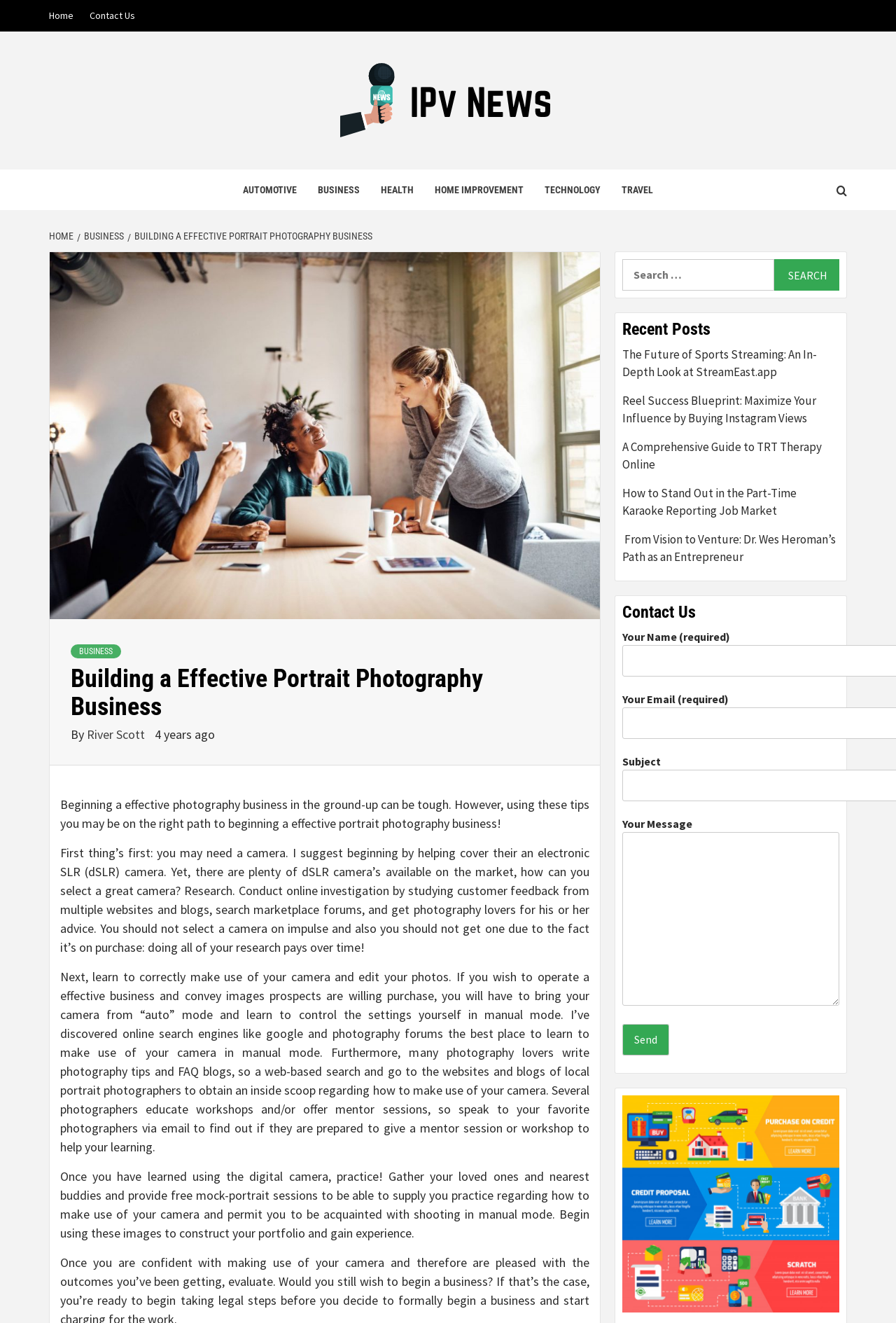Provide the bounding box coordinates of the HTML element this sentence describes: "name="your-message"".

[0.695, 0.629, 0.937, 0.76]